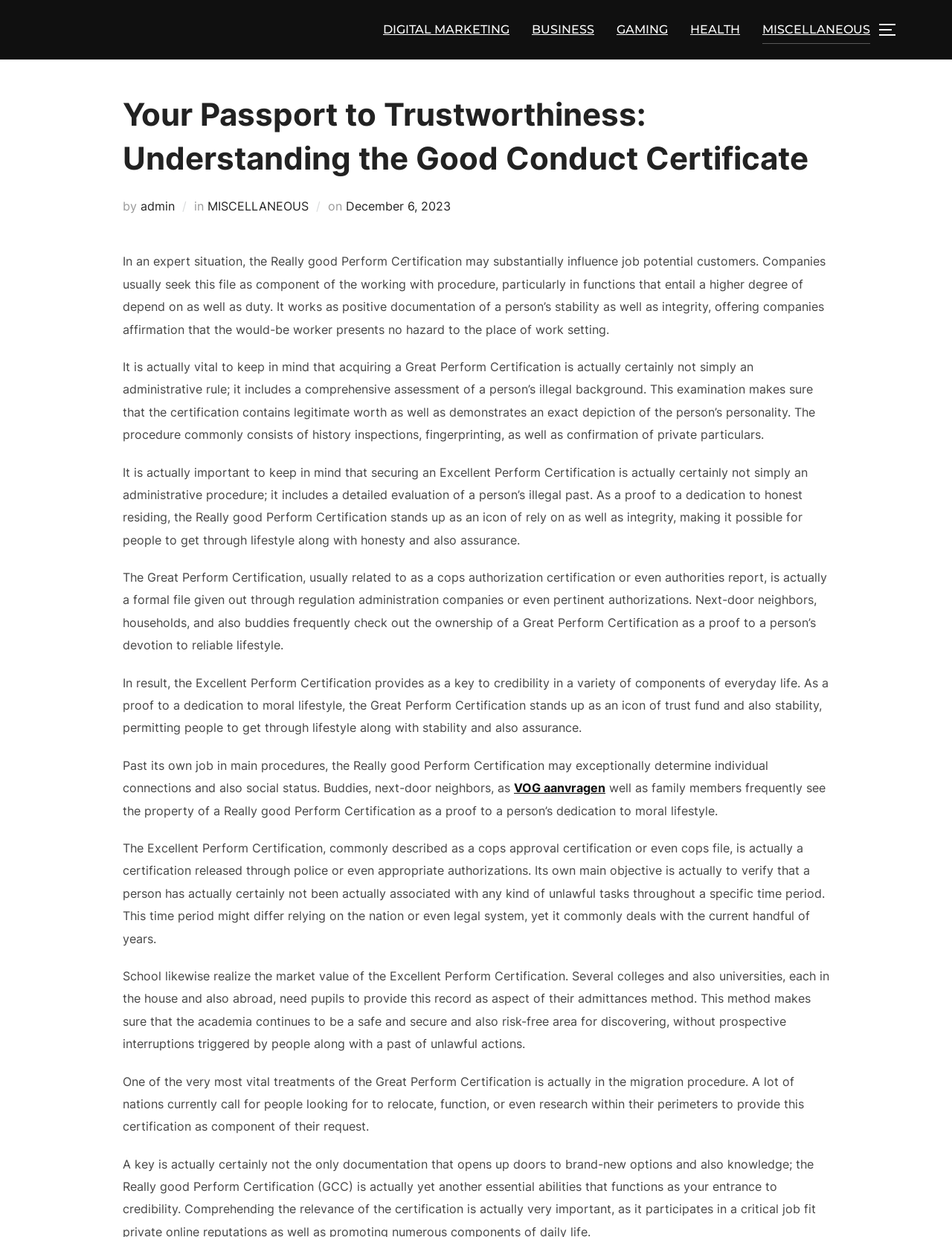What is the date of the posted article?
Give a one-word or short-phrase answer derived from the screenshot.

December 6, 2023